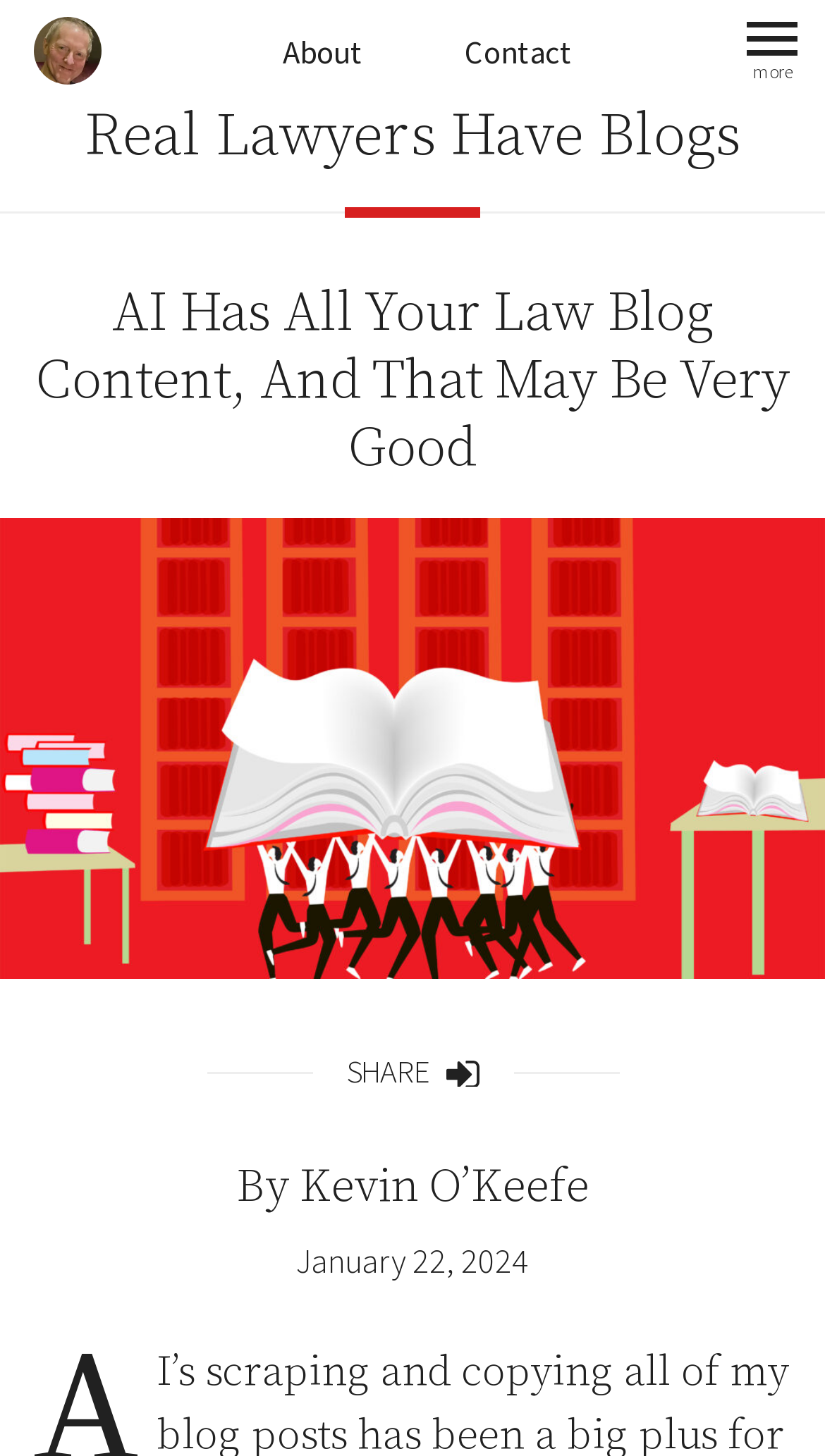What is the image above the blog post title?
Please provide a single word or phrase based on the screenshot.

IMG_0561-1